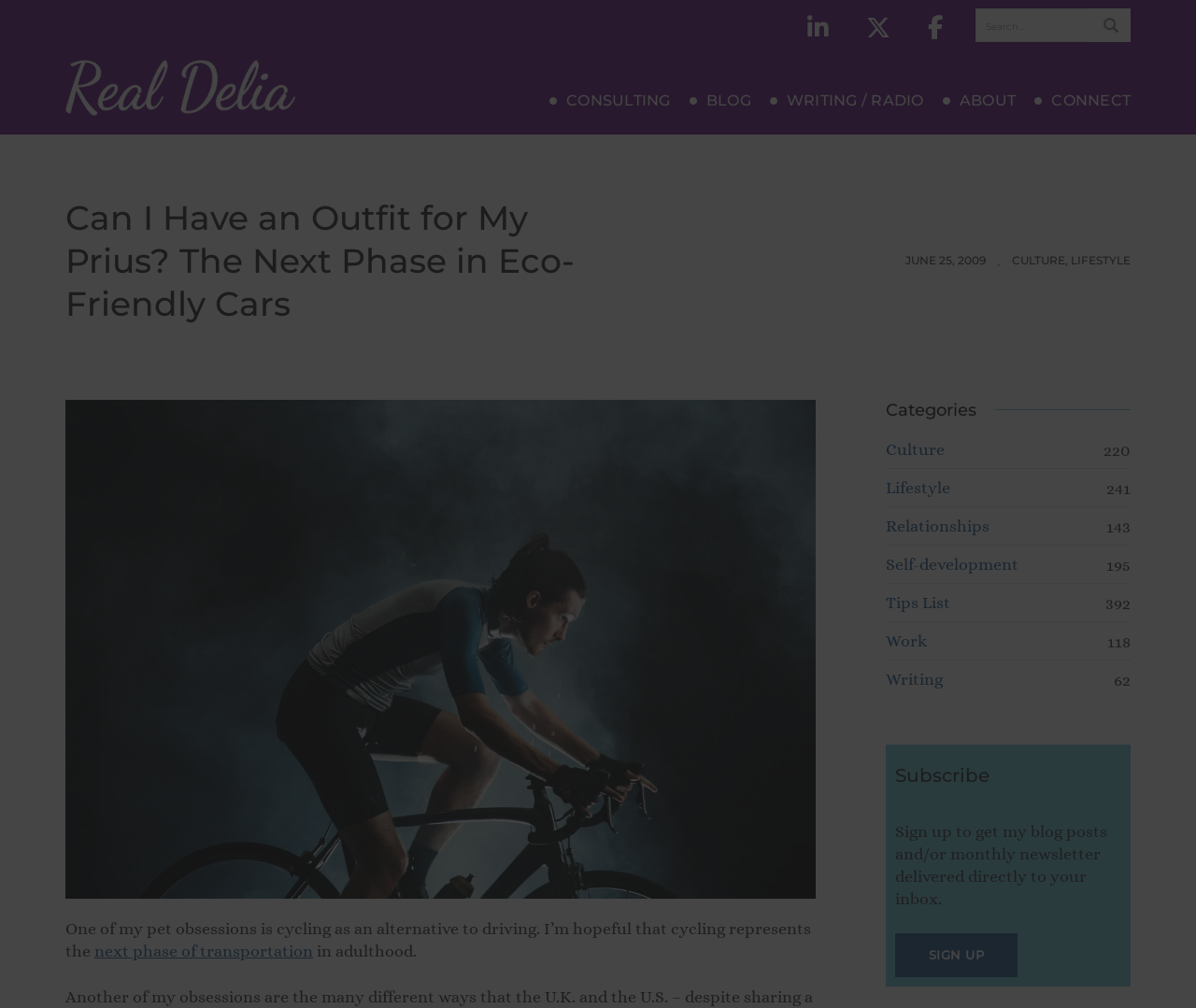Identify the main title of the webpage and generate its text content.

Can I Have an Outfit for My Prius? The Next Phase in Eco-Friendly Cars